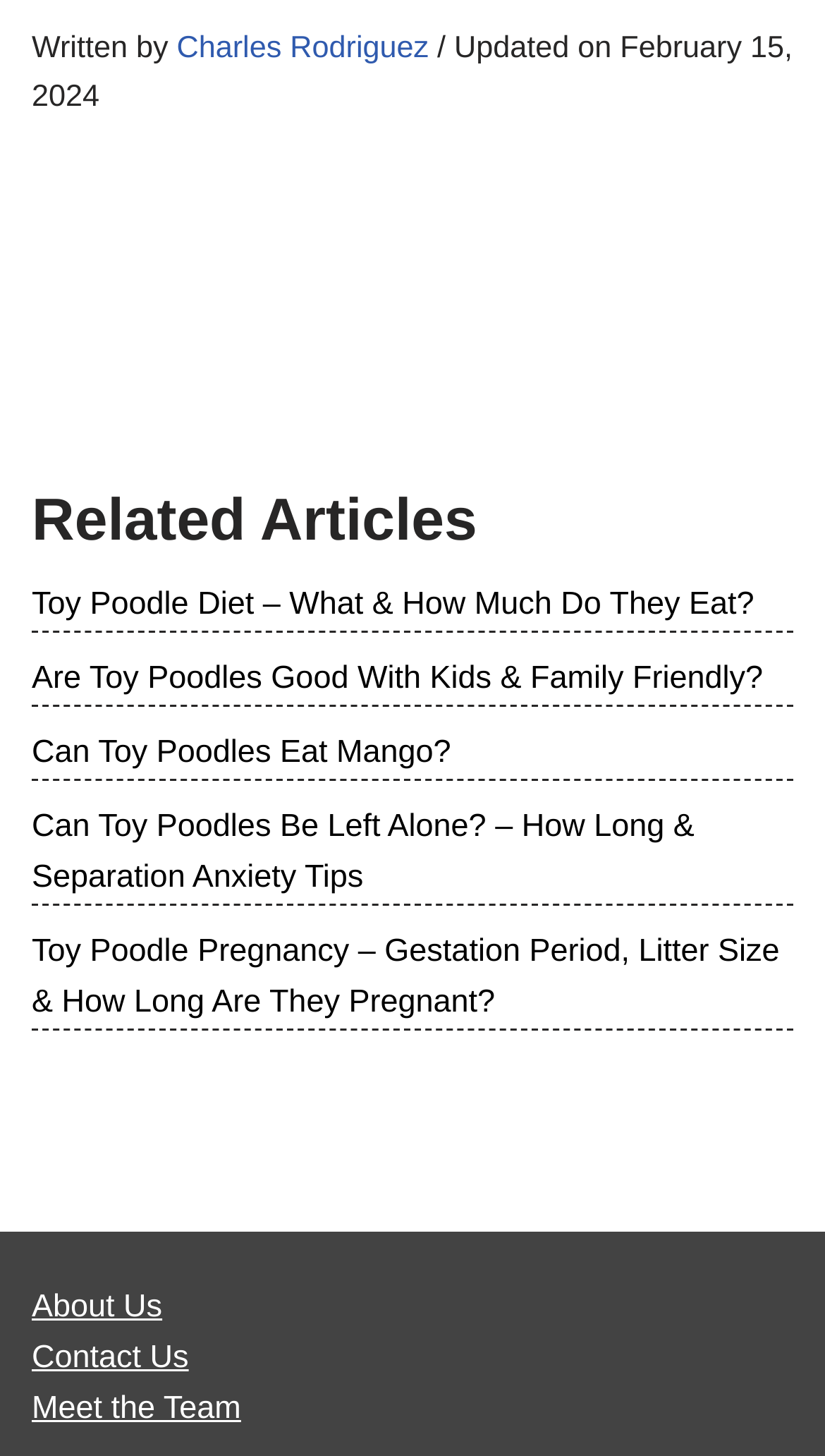Mark the bounding box of the element that matches the following description: "Meet the Team".

[0.038, 0.955, 0.292, 0.98]